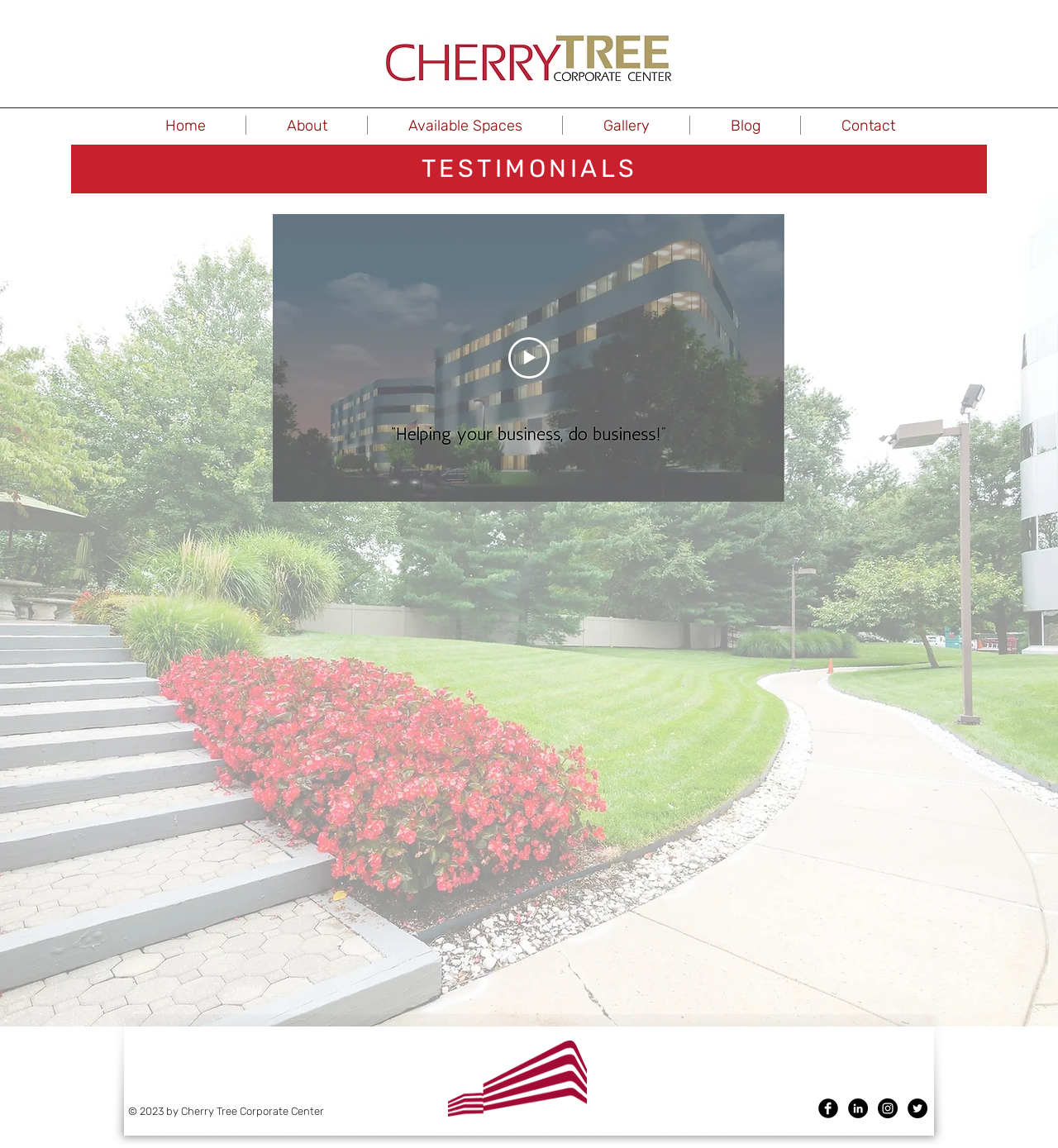Create an in-depth description of the webpage, covering main sections.

This webpage is about Cherry Tree Corporate Center, a well-located building. At the top left, there is a logo of Cherry Tree Corporate Center. Below the logo, there is a navigation bar with links to different sections of the website, including Home, About, Available Spaces, Gallery, Blog, and Contact.

The main content of the webpage is divided into two sections. On the left, there is a large image that spans the entire width of the page. On the right, there is a section with a heading "TESTIMONIALS" and a video player with a play button. The video player is positioned above the center of the page.

At the bottom of the page, there is a footer section with copyright information "© 2023 by Cherry Tree Corporate Center" and a small image of a building vector. To the right of the copyright information, there is a social media bar with links to Facebook, LinkedIn, Instagram, and Twitter, each represented by a small icon.

Overall, the webpage has a clean and organized layout, with a focus on showcasing the prestige of Cherry Tree Corporate Center.